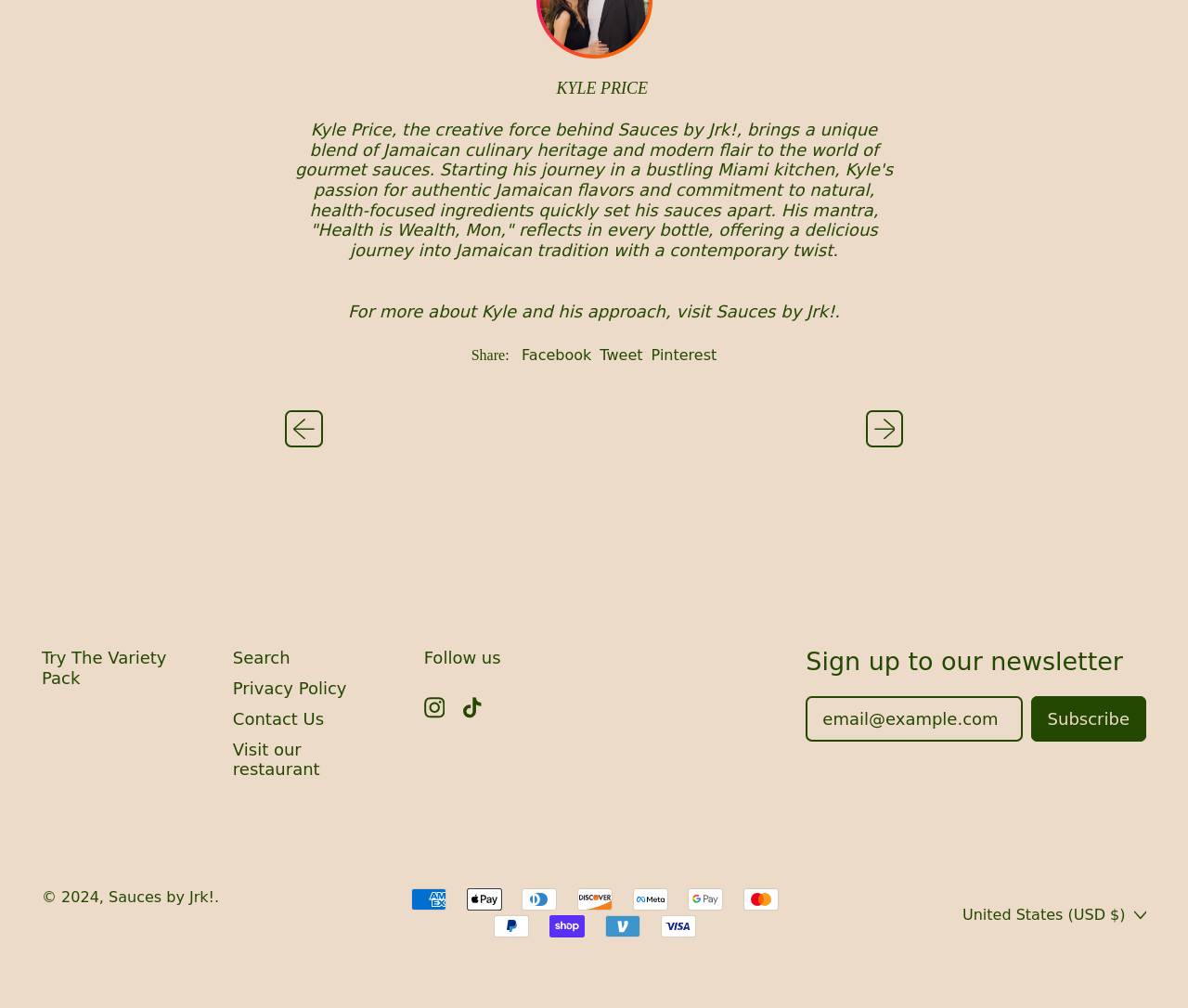Based on the element description Hong Kong SAR (HKD $), identify the bounding box of the UI element in the given webpage screenshot. The coordinates should be in the format (top-left x, top-left y, bottom-right x, bottom-right y) and must be between 0 and 1.

[0.815, 0.486, 0.956, 0.538]